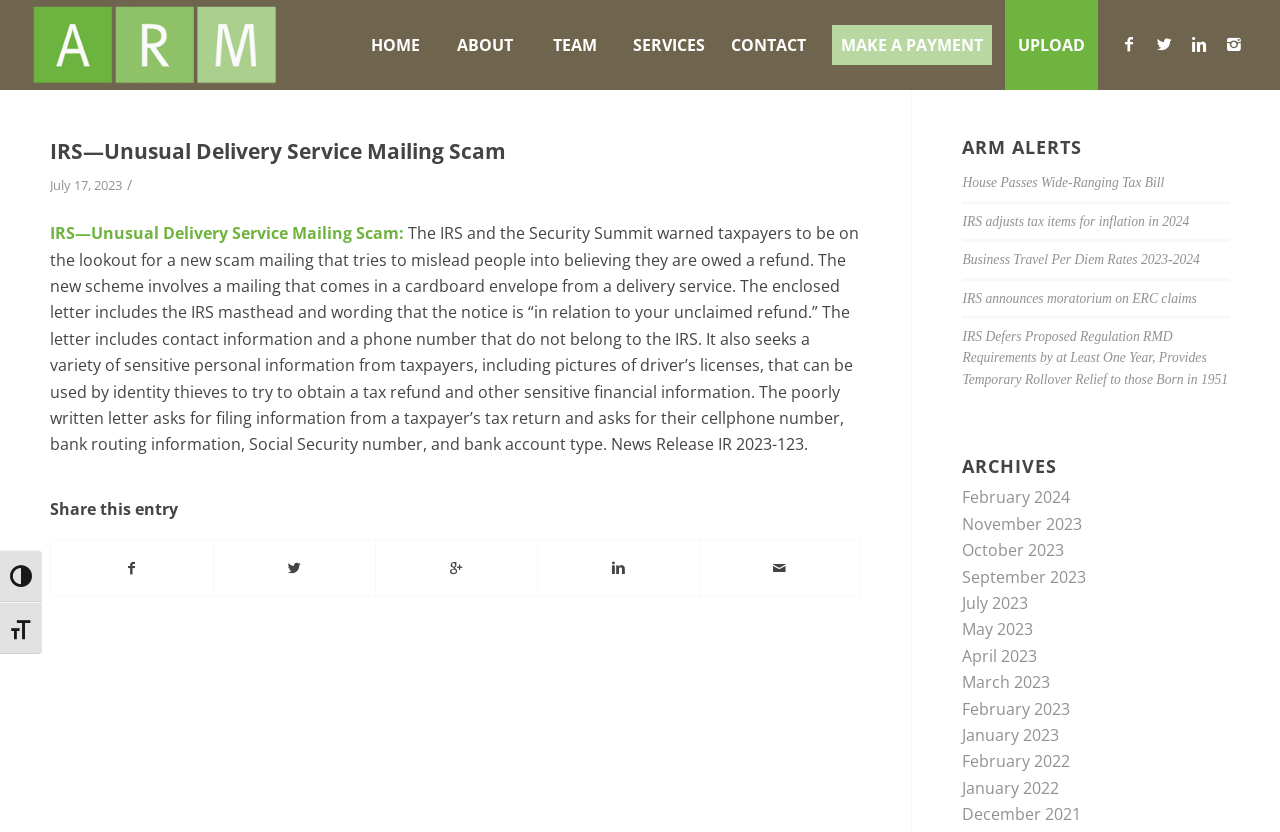Identify the bounding box coordinates of the specific part of the webpage to click to complete this instruction: "Visit the home page".

[0.274, 0.0, 0.344, 0.108]